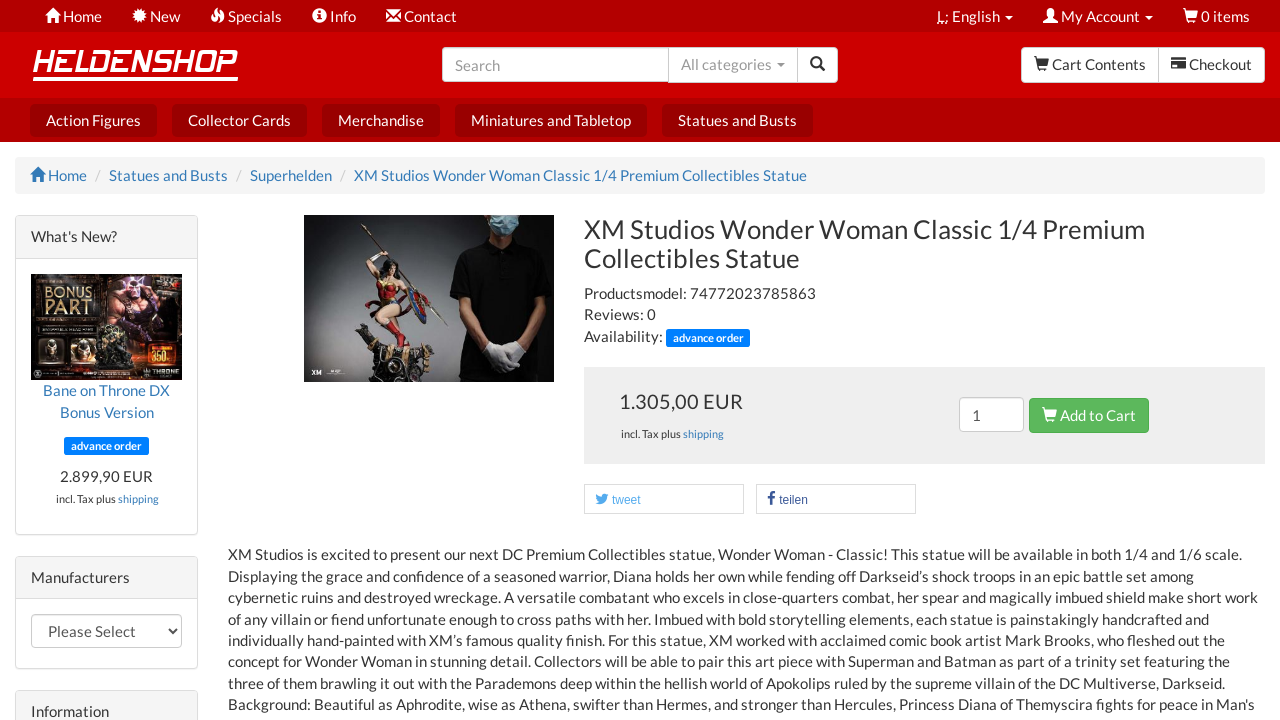Please determine the bounding box coordinates of the clickable area required to carry out the following instruction: "Go to home page". The coordinates must be four float numbers between 0 and 1, represented as [left, top, right, bottom].

[0.023, 0.001, 0.091, 0.043]